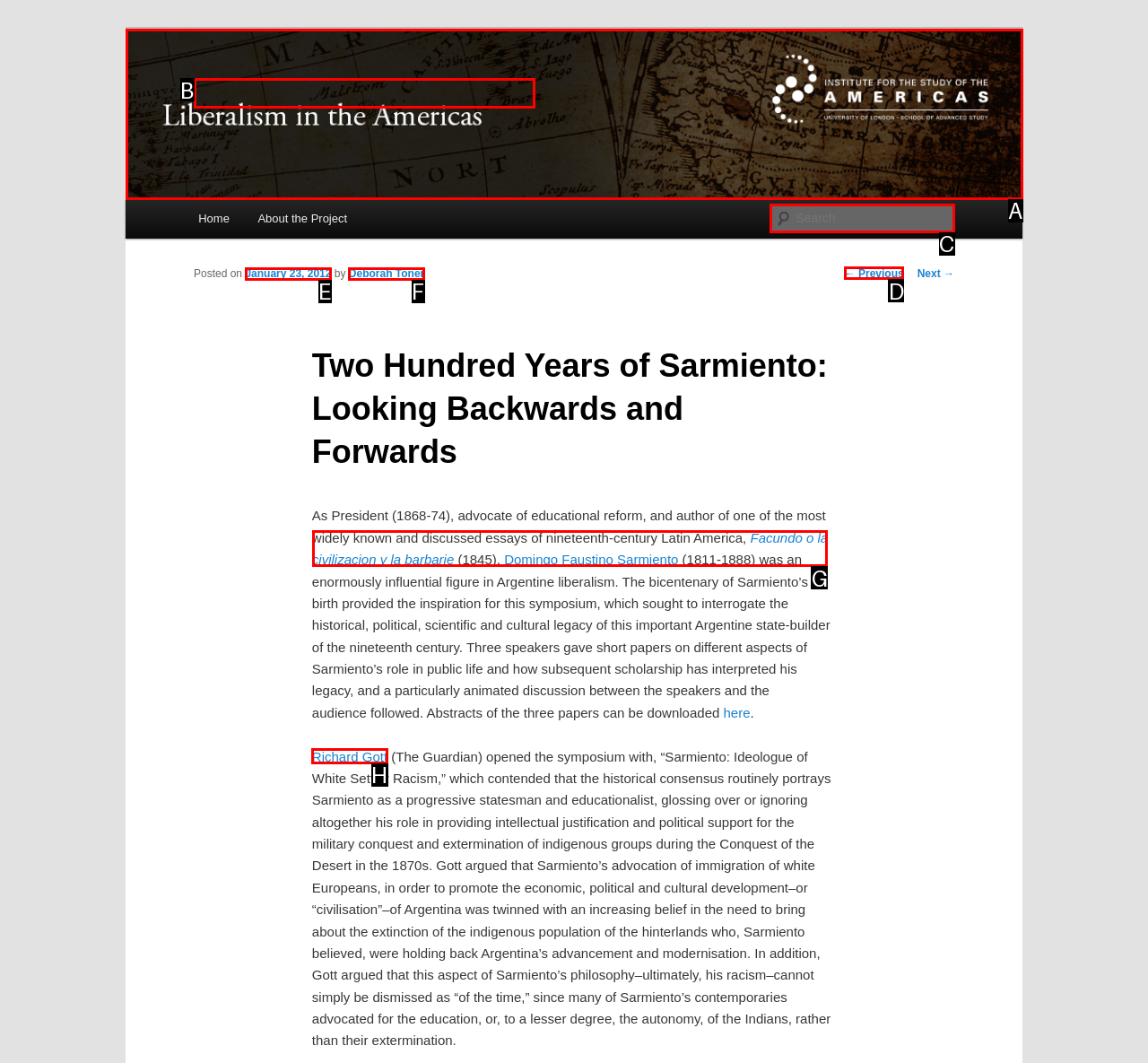Determine the right option to click to perform this task: Learn more about Facundo o la civilizacion y la barbarie
Answer with the correct letter from the given choices directly.

G